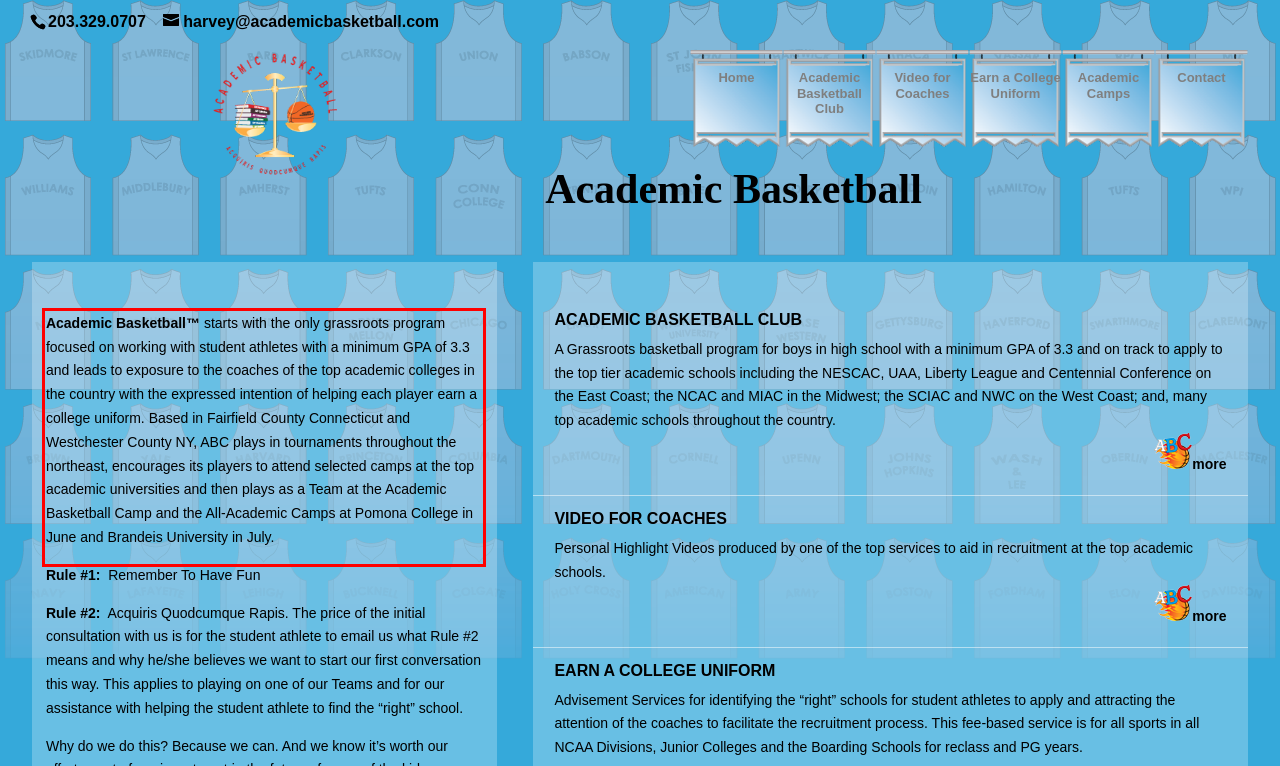Using OCR, extract the text content found within the red bounding box in the given webpage screenshot.

Academic Basketball™ starts with the only grassroots program focused on working with student athletes with a minimum GPA of 3.3 and leads to exposure to the coaches of the top academic colleges in the country with the expressed intention of helping each player earn a college uniform. Based in Fairfield County Connecticut and Westchester County NY, ABC plays in tournaments throughout the northeast, encourages its players to attend selected camps at the top academic universities and then plays as a Team at the Academic Basketball Camp and the All-Academic Camps at Pomona College in June and Brandeis University in July.